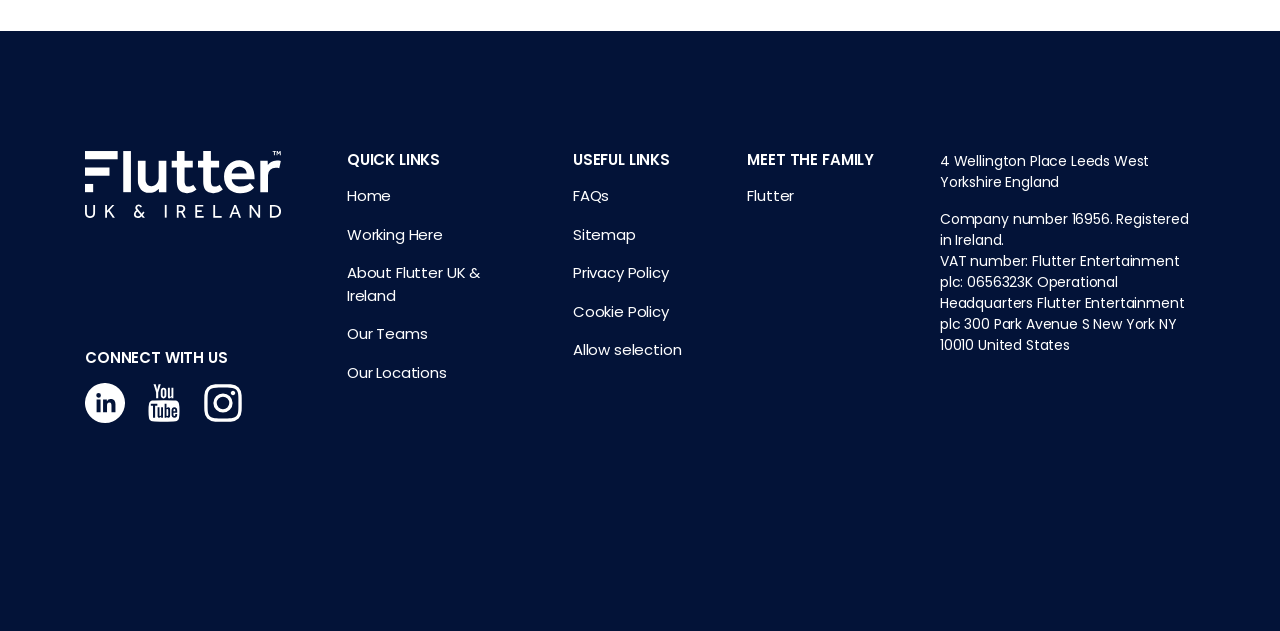Answer the following inquiry with a single word or phrase:
What is the address of the Leeds office?

4 Wellington Place Leeds West Yorkshire England